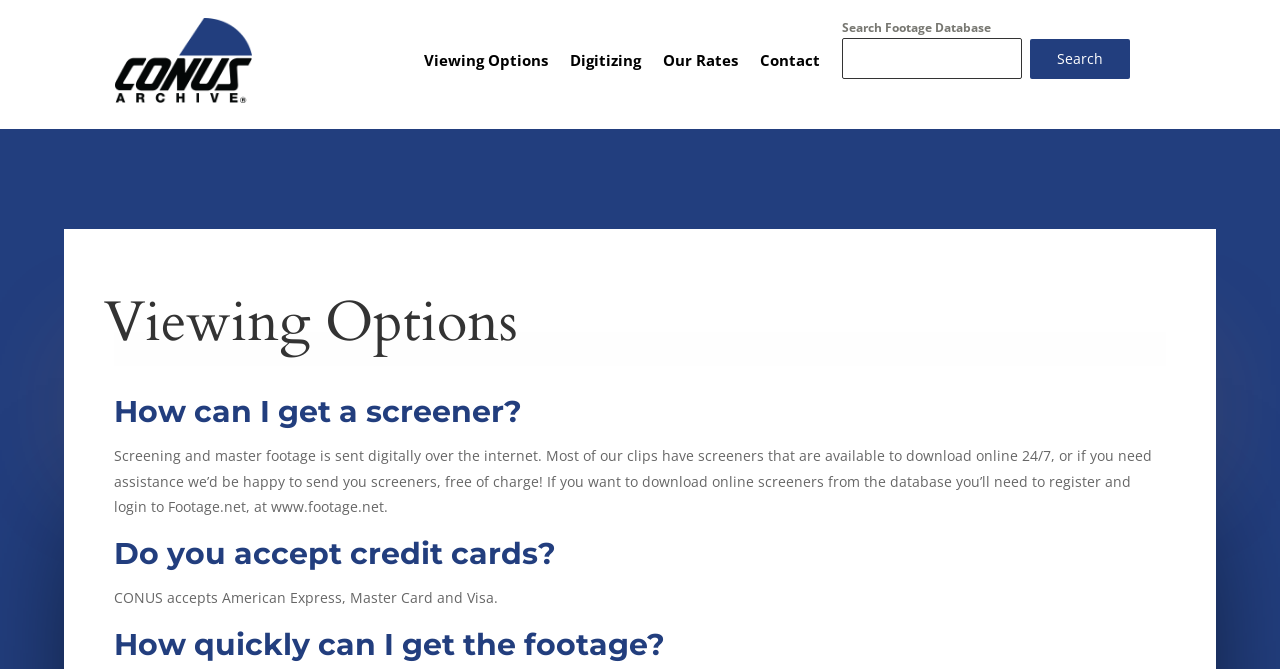What payment methods are accepted?
Based on the visual information, provide a detailed and comprehensive answer.

The webpage states that CONUS accepts American Express, Master Card, and Visa as payment methods. This information is provided in the section 'Do you accept credit cards?'.